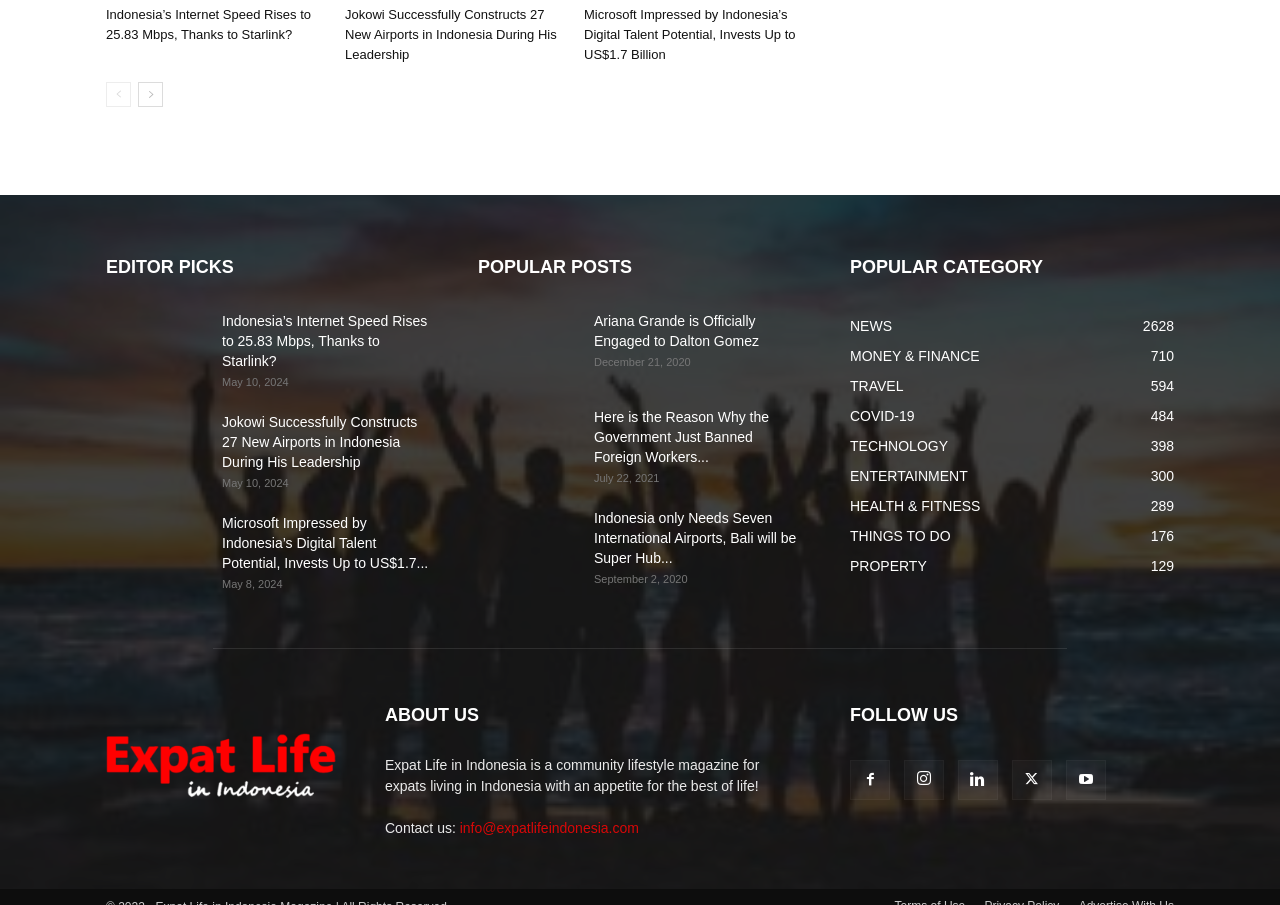Identify the bounding box of the UI component described as: "NEWS2628".

[0.664, 0.351, 0.697, 0.369]